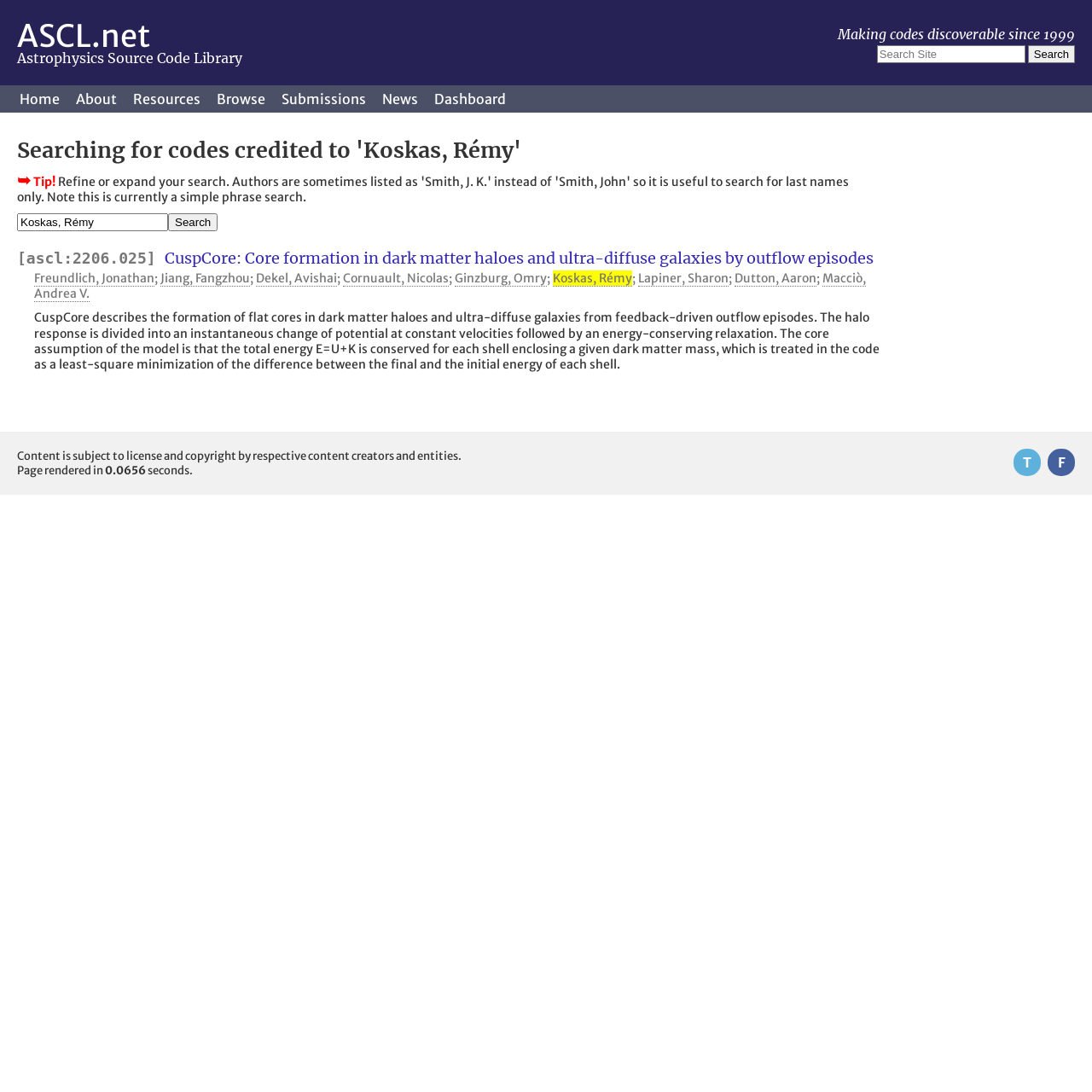Create a full and detailed caption for the entire webpage.

The webpage is titled "ASCL.net - Credit Search for 'Koskas, Rémy'" and appears to be a search result page for codes credited to Rémy Koskas on the Astrophysics Source Code Library (ASCL) website. 

At the top of the page, there are three headings: "ASCL.net", "Astrophysics Source Code Library", and "Making codes discoverable since 1999". Below these headings, there is a search box with a "Search" button to the right. 

To the left of the search box, there are six links: "Home", "About", "Resources", "Browse", "Submissions", and "News". 

The main content of the page is a search result section, which is headed by "Searching for codes credited to 'Koskas, Rémy'". Below this heading, there is a textbox with a "Search" button to the right. 

The search result is a list of codes, with the first one being "CuspCore: Core formation in dark matter haloes and ultra-diffuse galaxies by outflow episodes" followed by a list of authors, including Rémy Koskas. 

Below the code description, there are several links to authors, including Freundlich, Jonathan, Jiang, Fangzhou, Dekel, Avishai, Cornuault, Nicolas, Ginzburg, Omry, Koskas, Rémy, Lapiner, Sharon, Dutton, Aaron, and Macciò, Andrea V. 

At the bottom of the page, there are three links: "T" and "F" to the right, and a copyright notice that states "Content is subject to license and copyright by respective content creators and entities." The page rendering time is also displayed at the bottom.